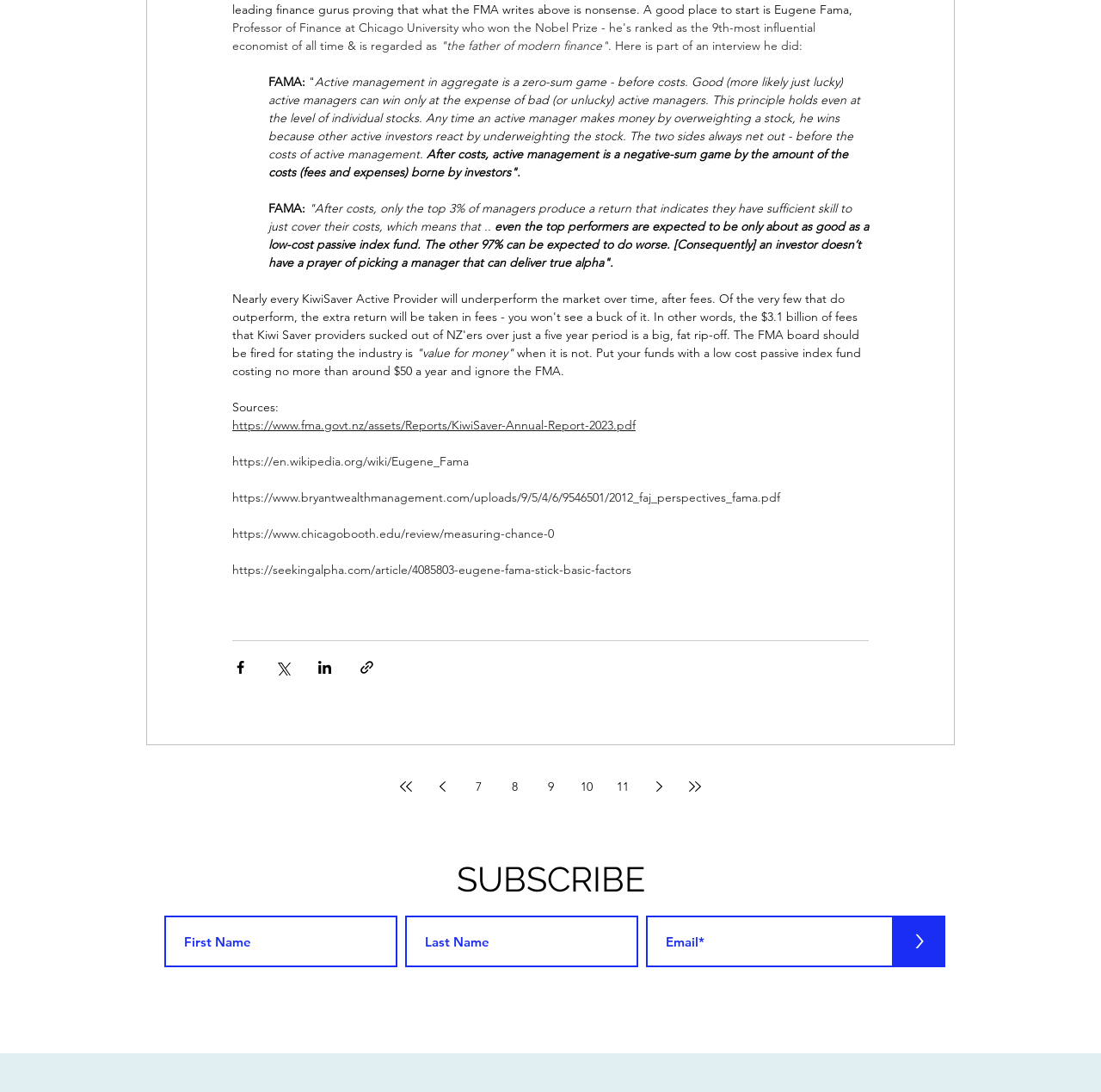Could you locate the bounding box coordinates for the section that should be clicked to accomplish this task: "Read the interview with Eugene Fama".

[0.244, 0.068, 0.784, 0.148]